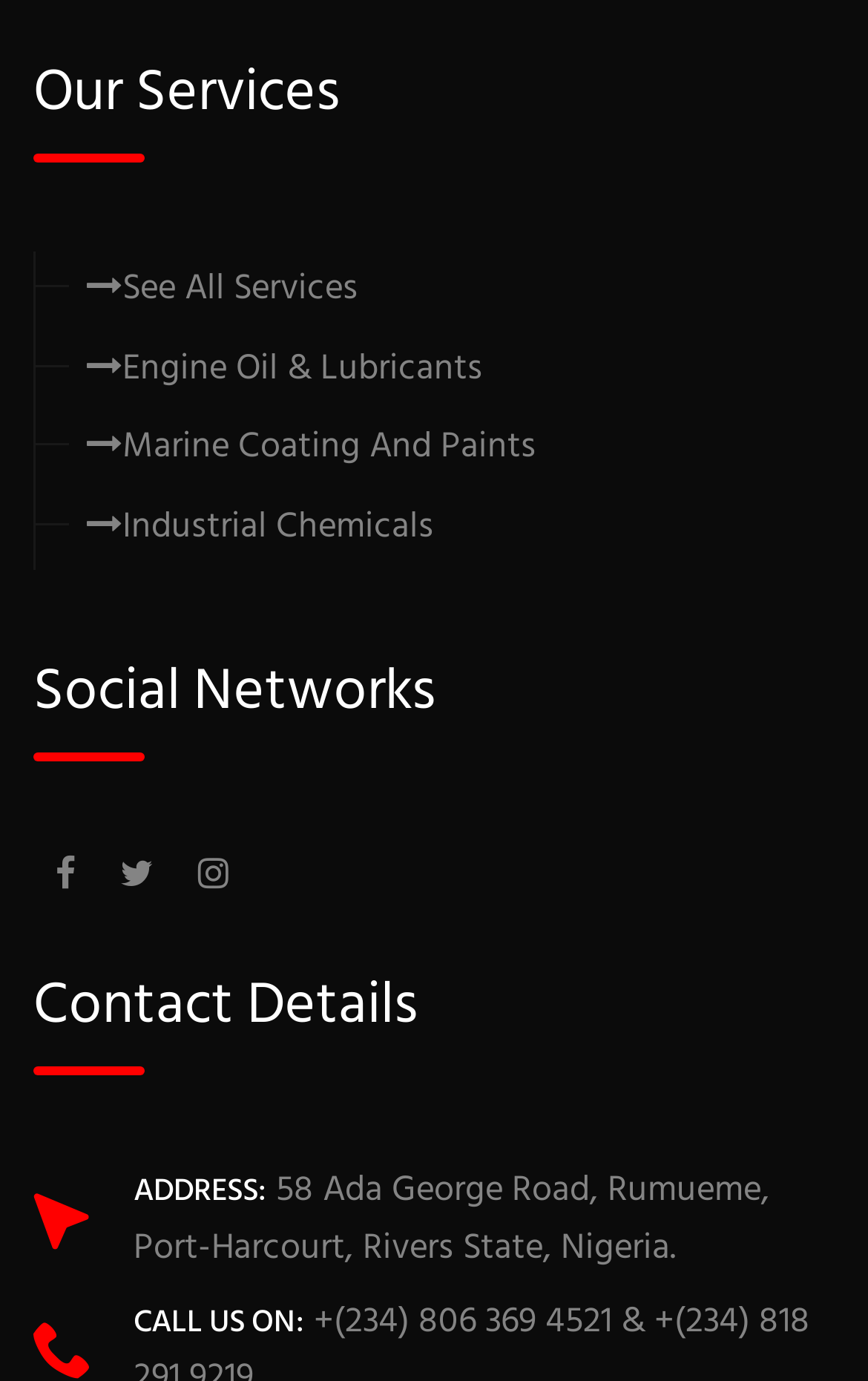Bounding box coordinates must be specified in the format (top-left x, top-left y, bottom-right x, bottom-right y). All values should be floating point numbers between 0 and 1. What are the bounding box coordinates of the UI element described as: LEARN MORE

None